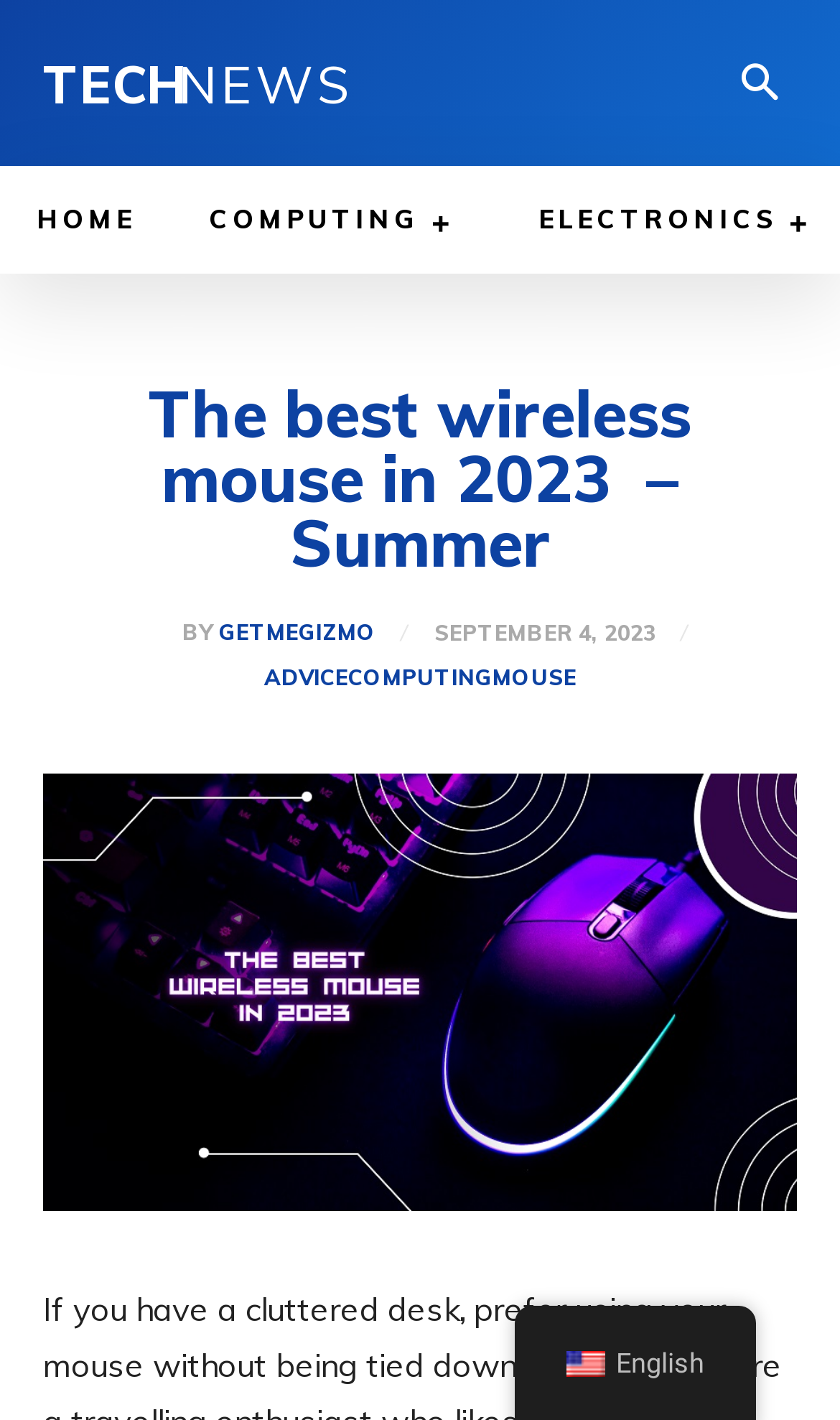What is the name of the website?
Can you offer a detailed and complete answer to this question?

I determined the name of the website by looking at the link with the text 'getmegizmo' and the corresponding image with the same text. This suggests that 'GetmeGizmo' is the name of the website.